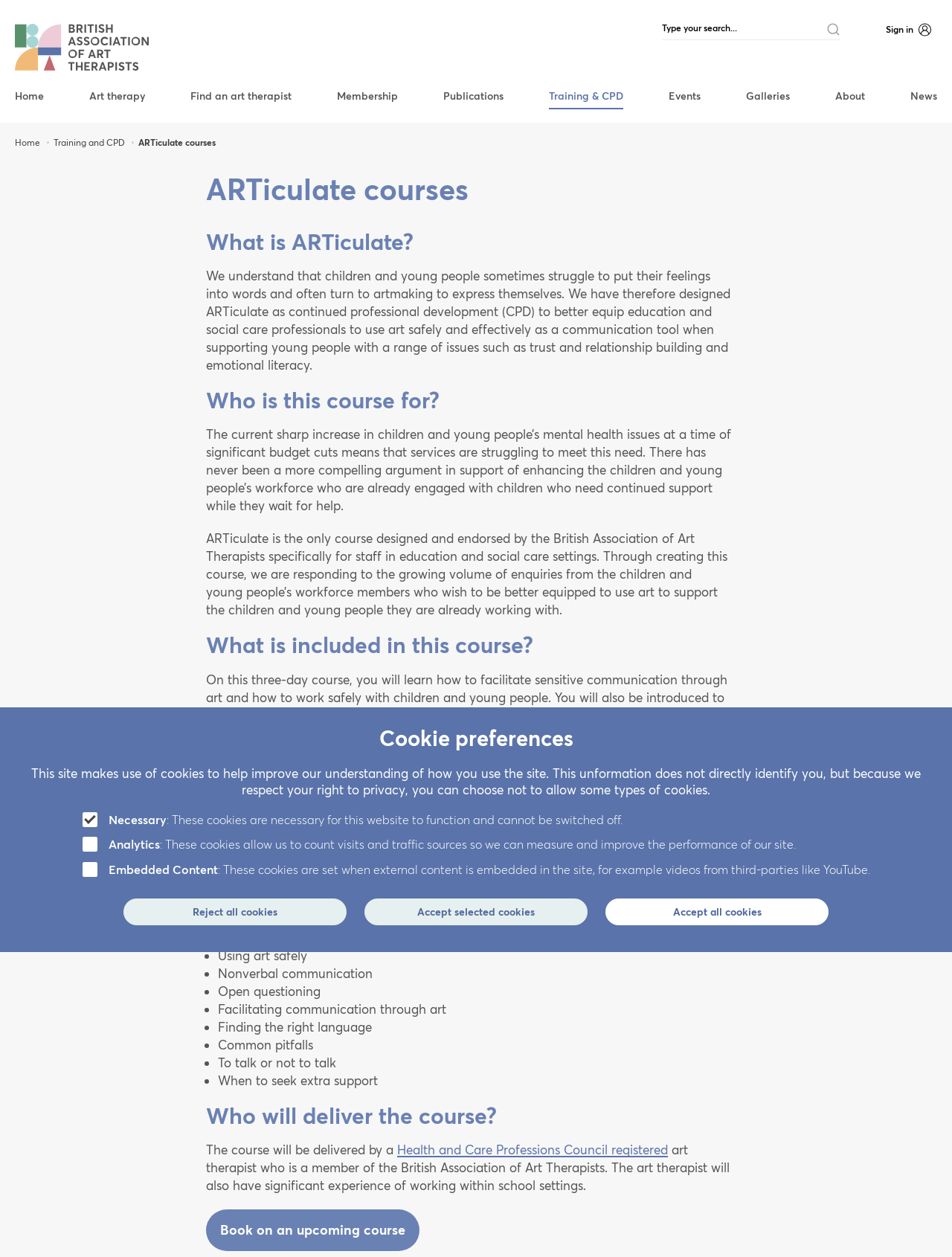Could you indicate the bounding box coordinates of the region to click in order to complete this instruction: "Search for a course".

[0.695, 0.012, 0.883, 0.031]